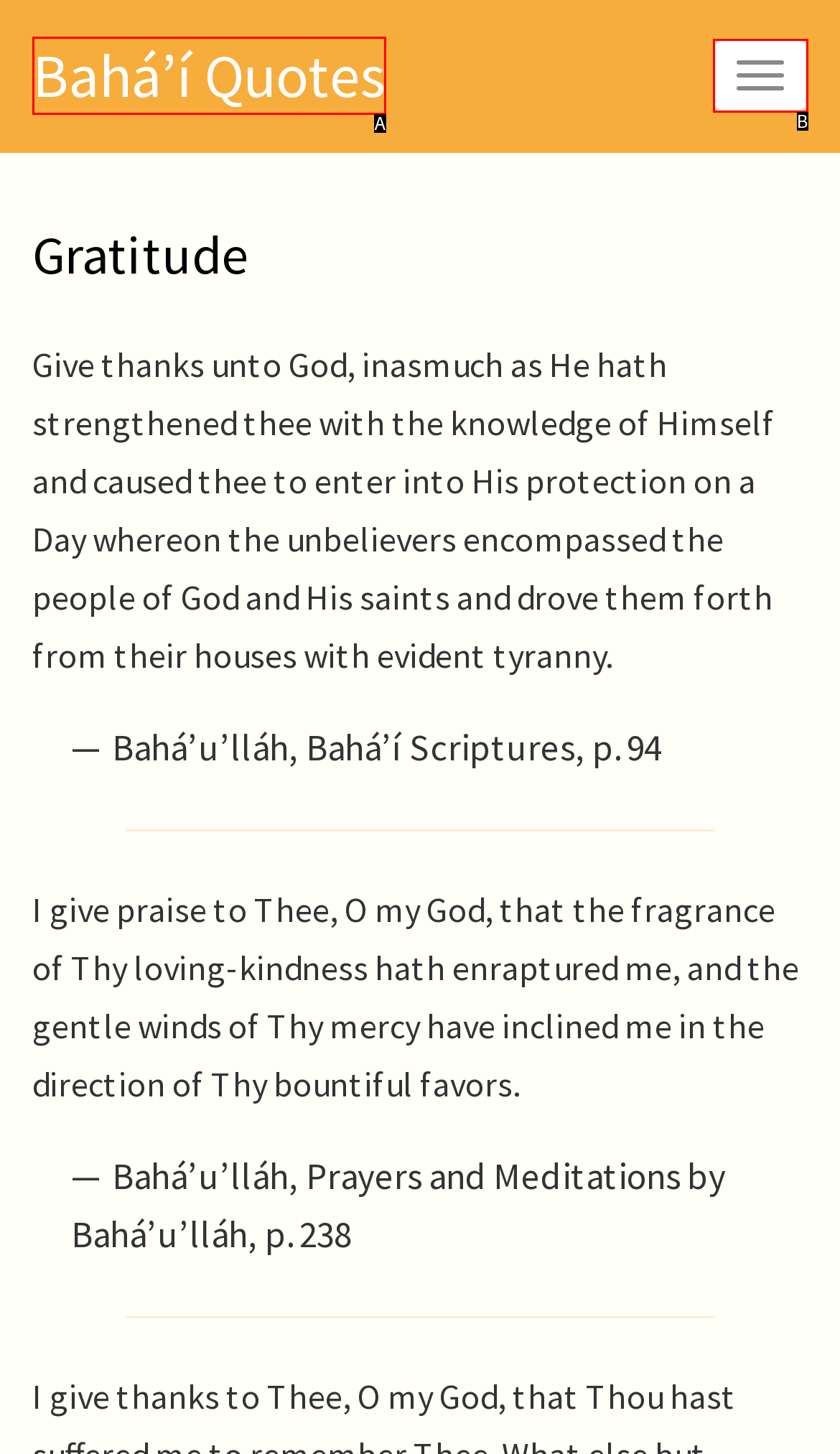Find the UI element described as: Toggle navigation
Reply with the letter of the appropriate option.

B